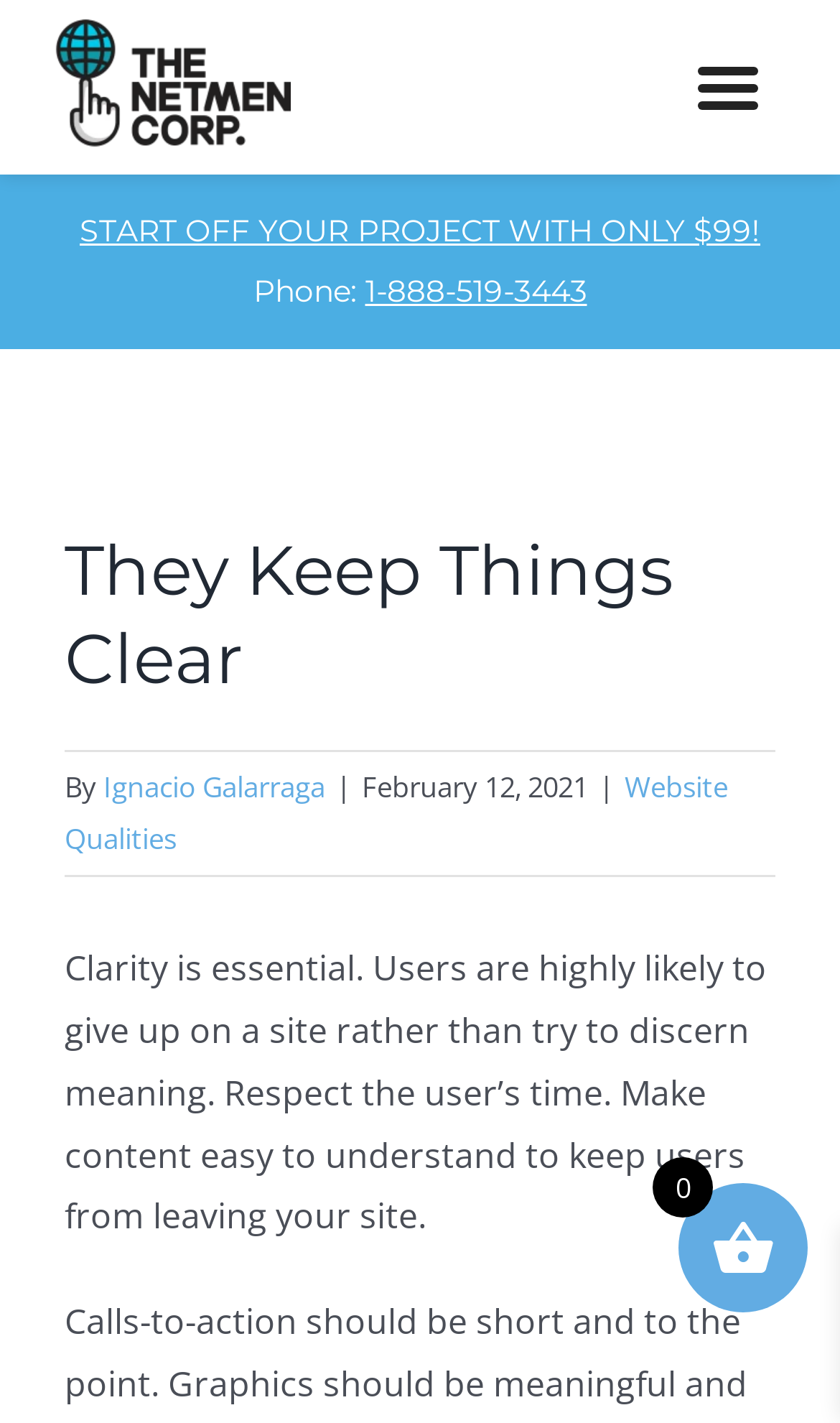What is the name of the person?
Please respond to the question with a detailed and informative answer.

I found the name of the person by looking at the static text 'By' and its adjacent link element which contains the name.